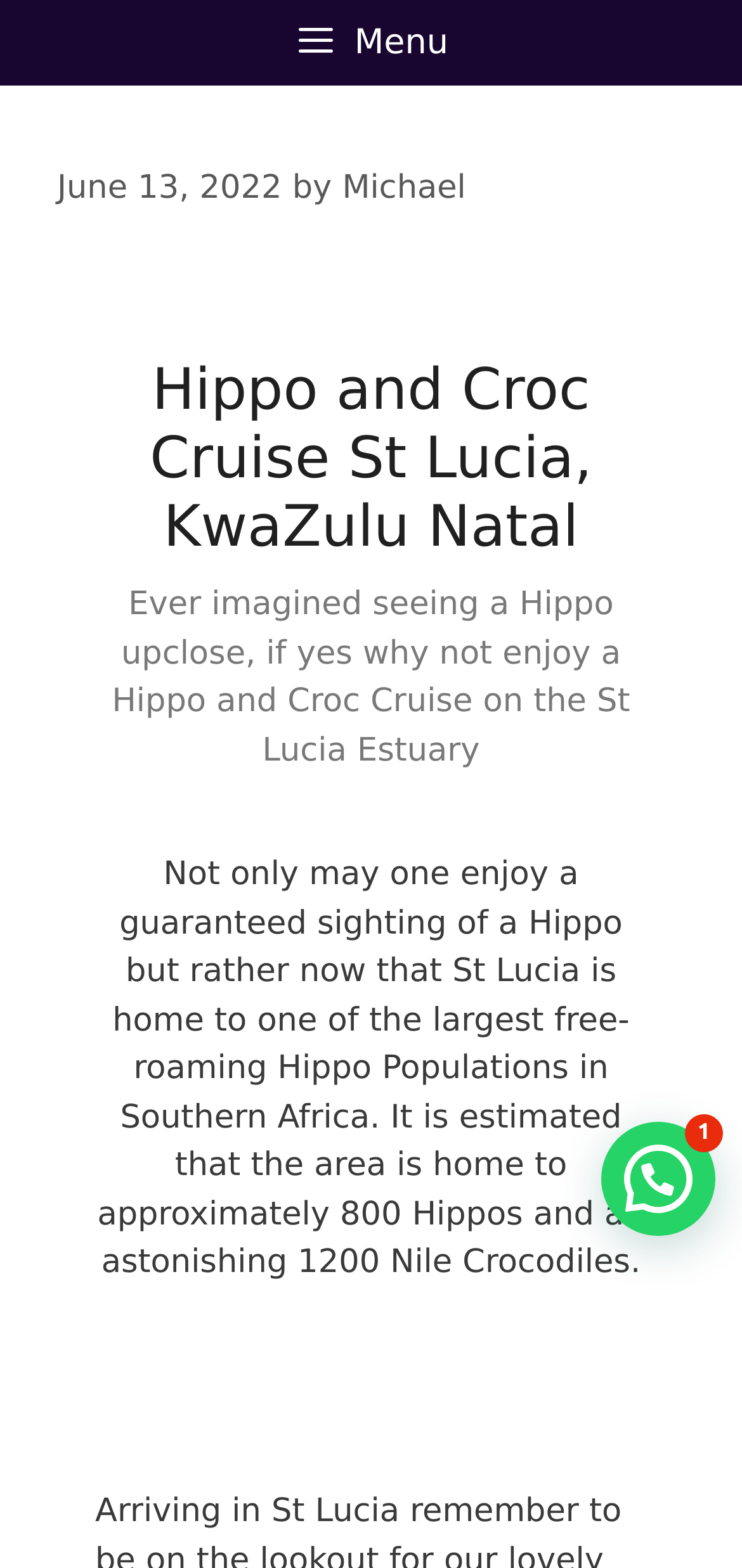Provide a one-word or short-phrase answer to the question:
What is the name of the person mentioned in the header?

Michael